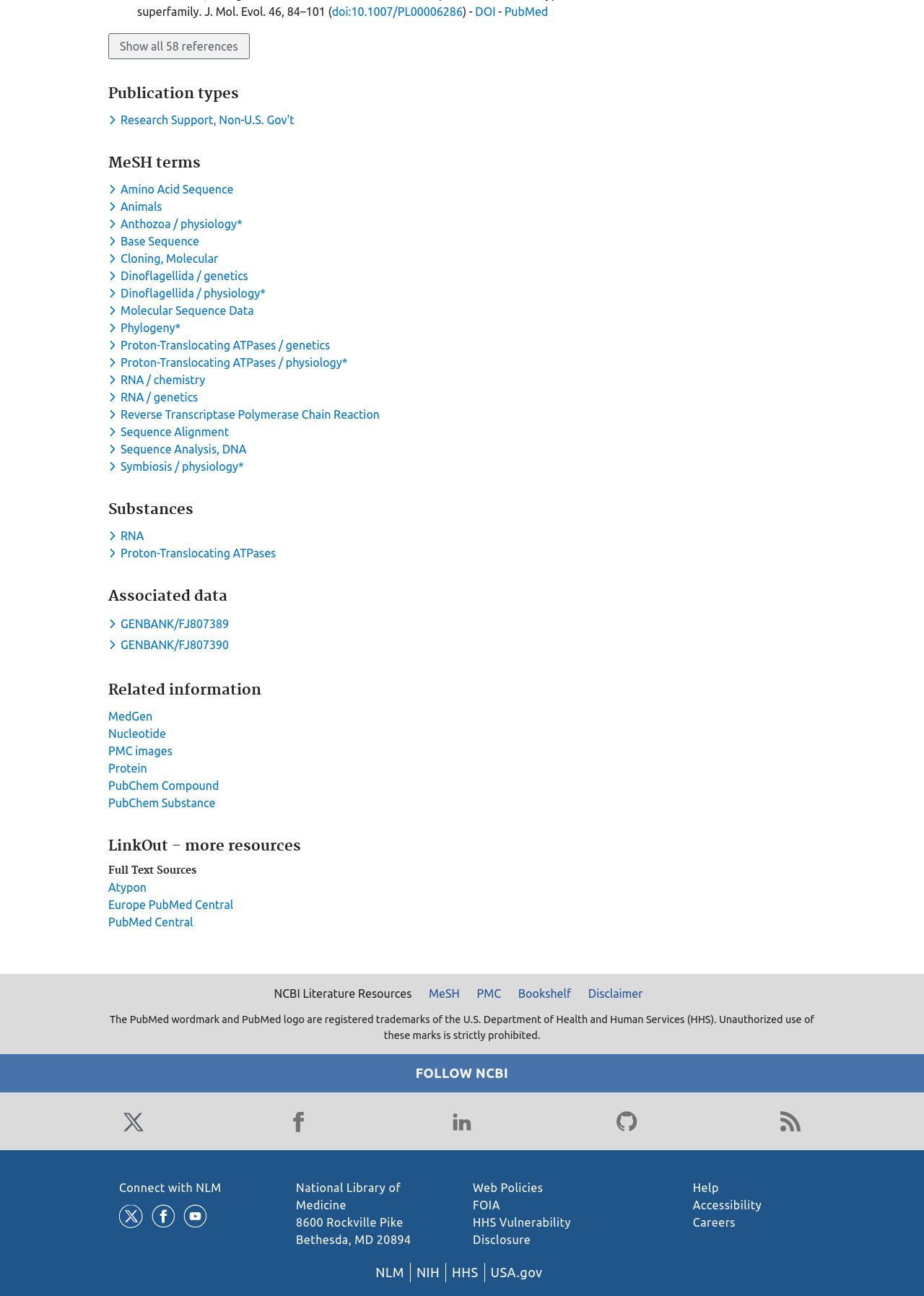Identify the bounding box for the described UI element: "Accessibility".

[0.75, 0.925, 0.824, 0.935]